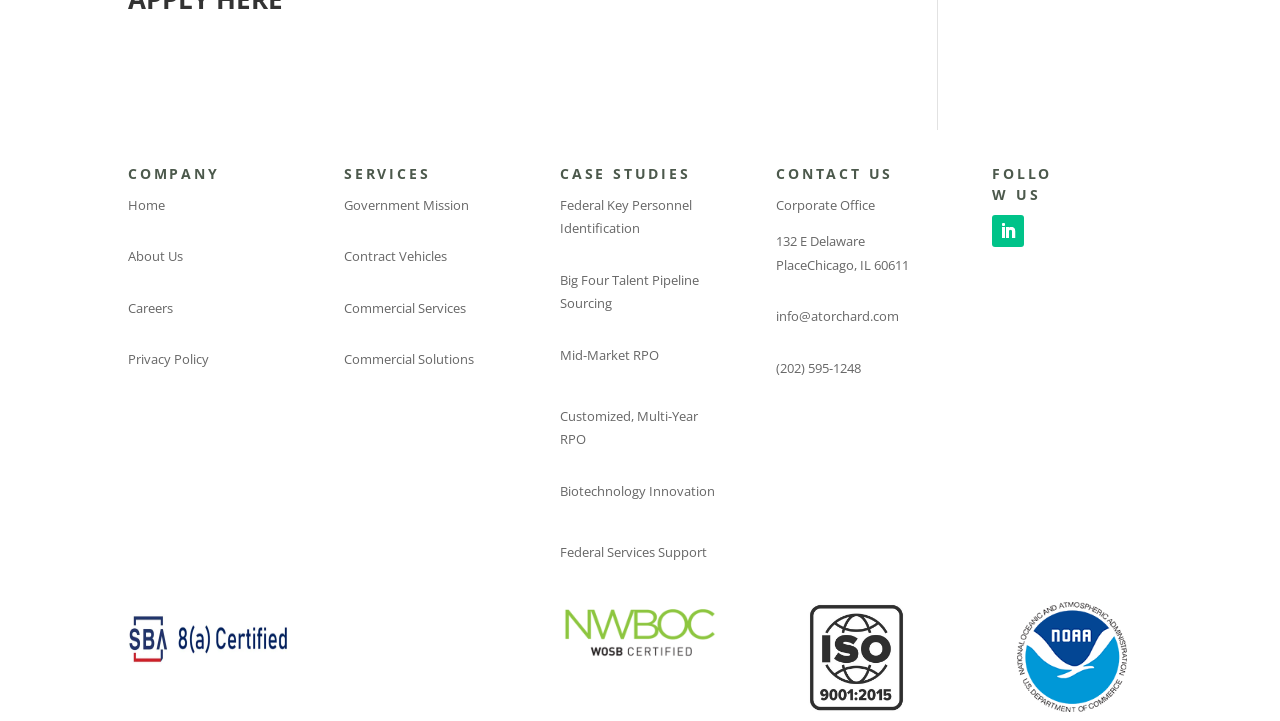How many case studies are listed on the webpage?
Use the information from the screenshot to give a comprehensive response to the question.

I counted the number of case studies listed under the 'CASE STUDIES' section, and found that there are 5 case studies listed.